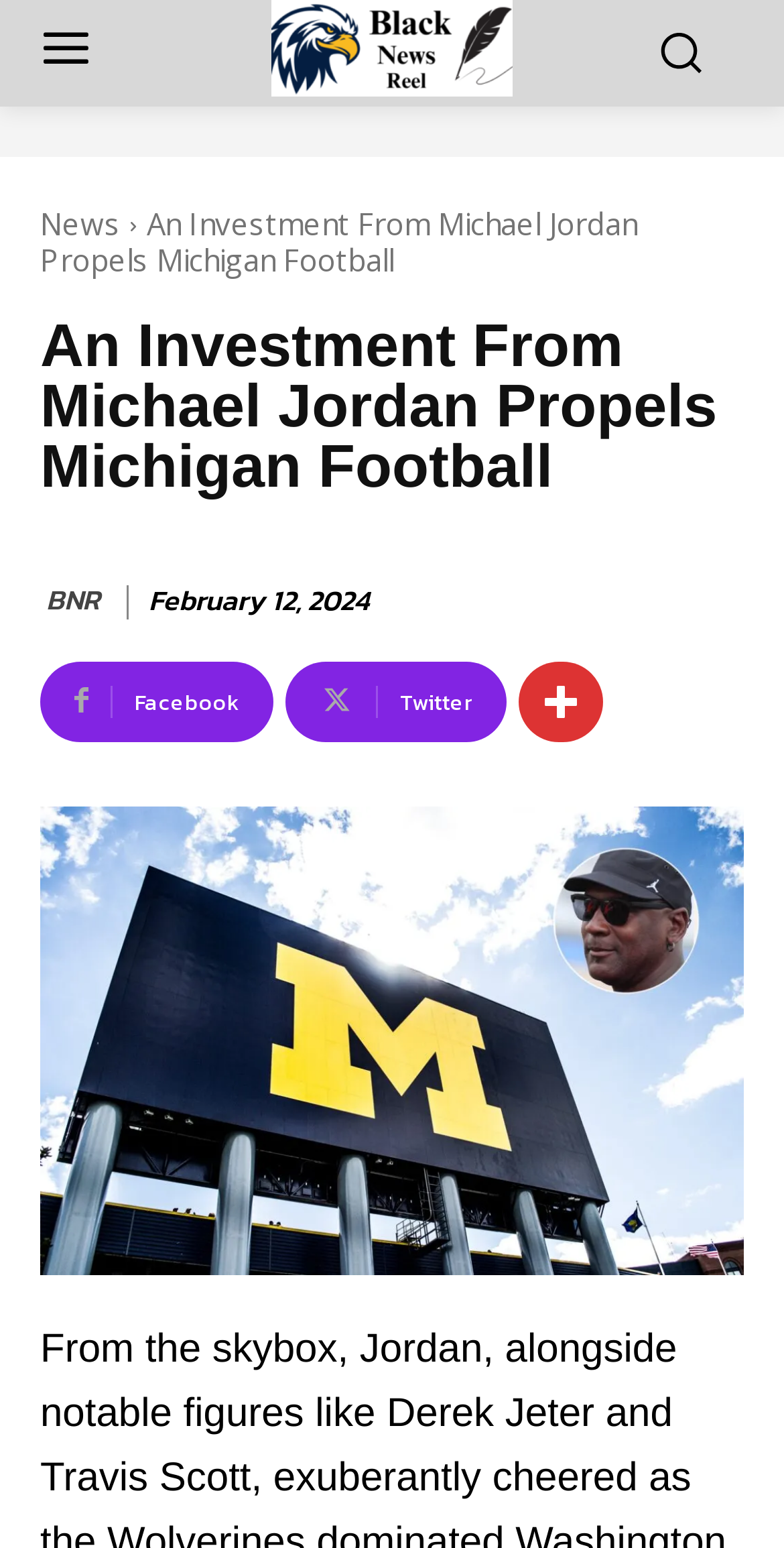Locate the headline of the webpage and generate its content.

An Investment From Michael Jordan Propels Michigan Football